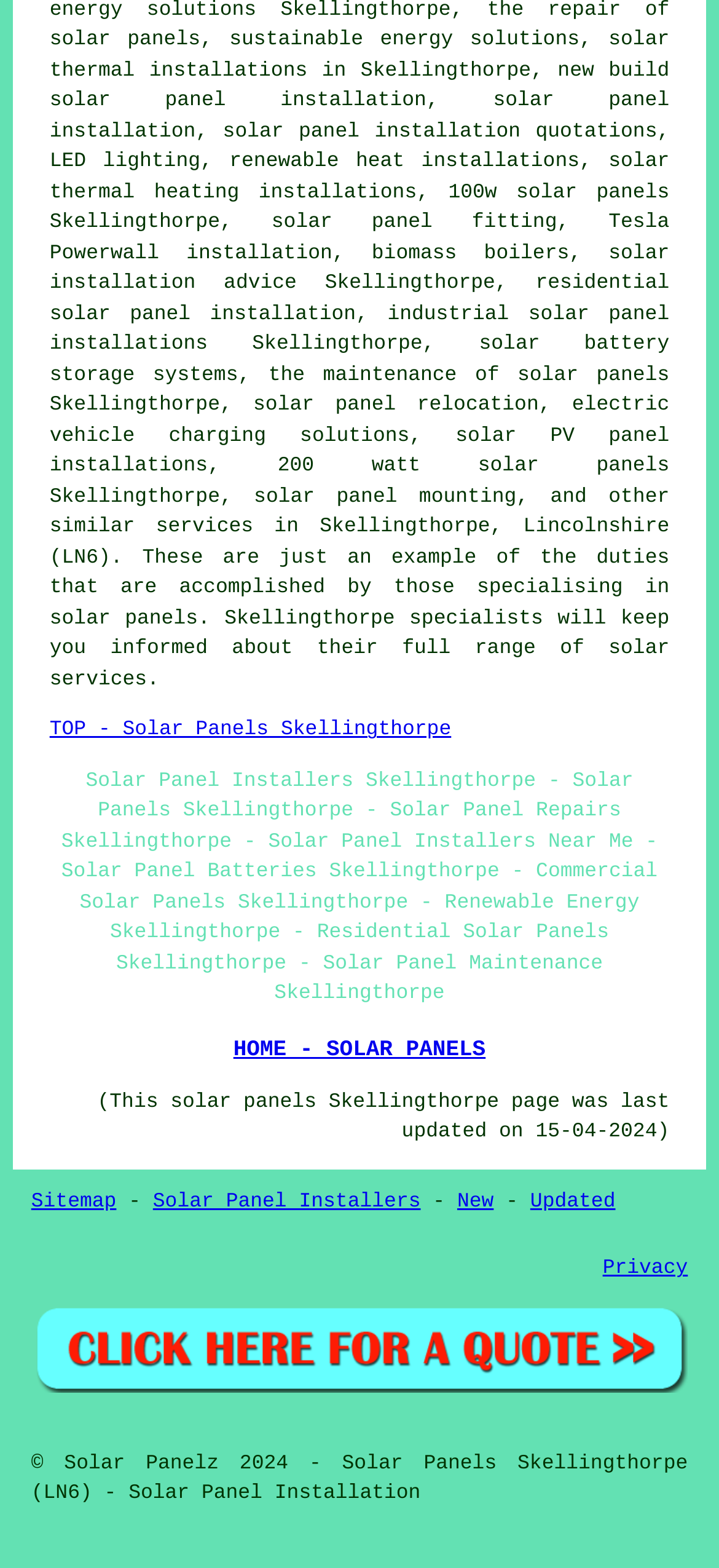Please identify the coordinates of the bounding box for the clickable region that will accomplish this instruction: "View 'QUOTES FOR SOLAR PANELS SKELLINGTHORPE'".

[0.043, 0.876, 0.957, 0.892]